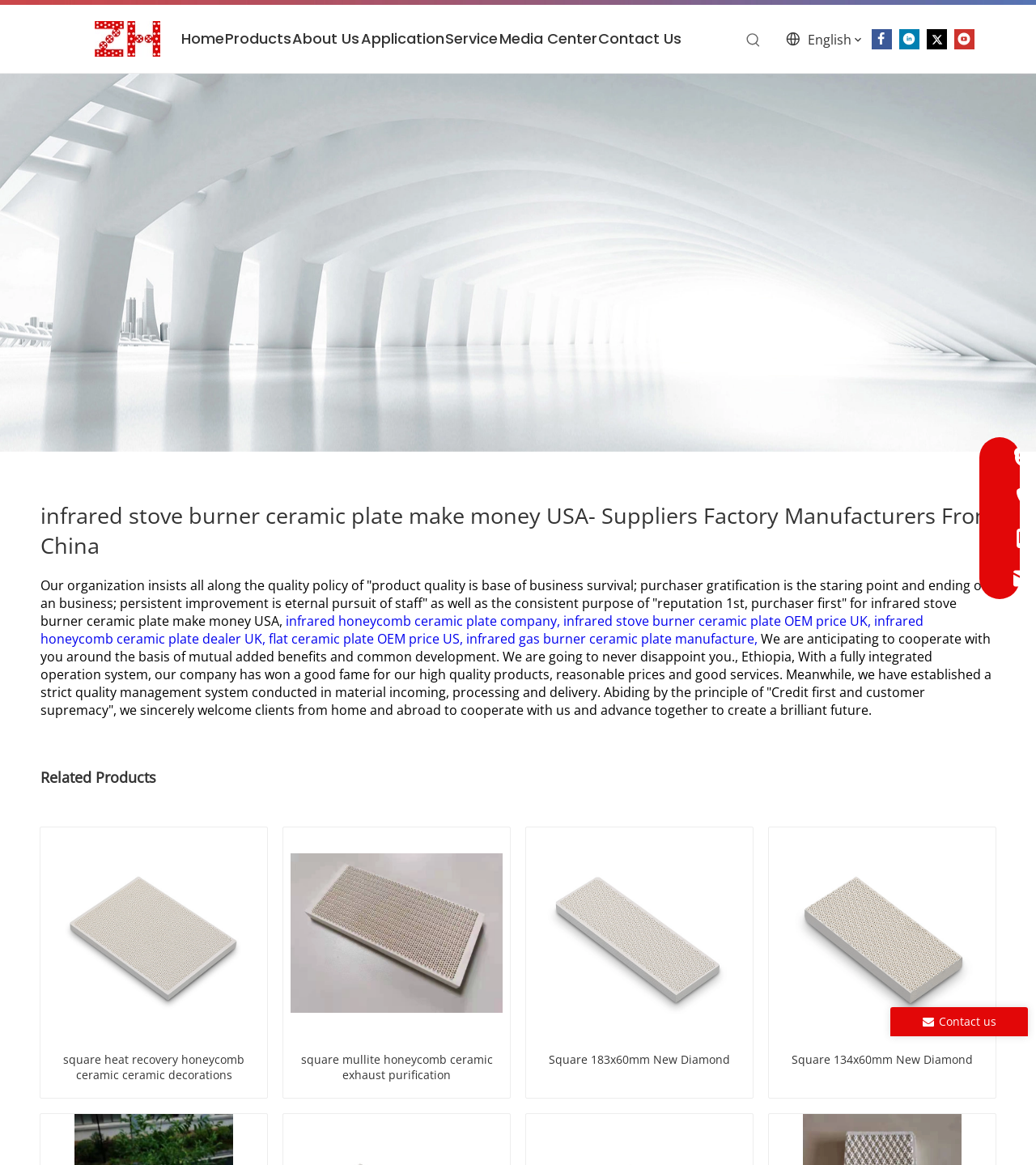Highlight the bounding box coordinates of the element you need to click to perform the following instruction: "Learn more about infrared honeycomb ceramic plate company."

[0.276, 0.525, 0.544, 0.54]